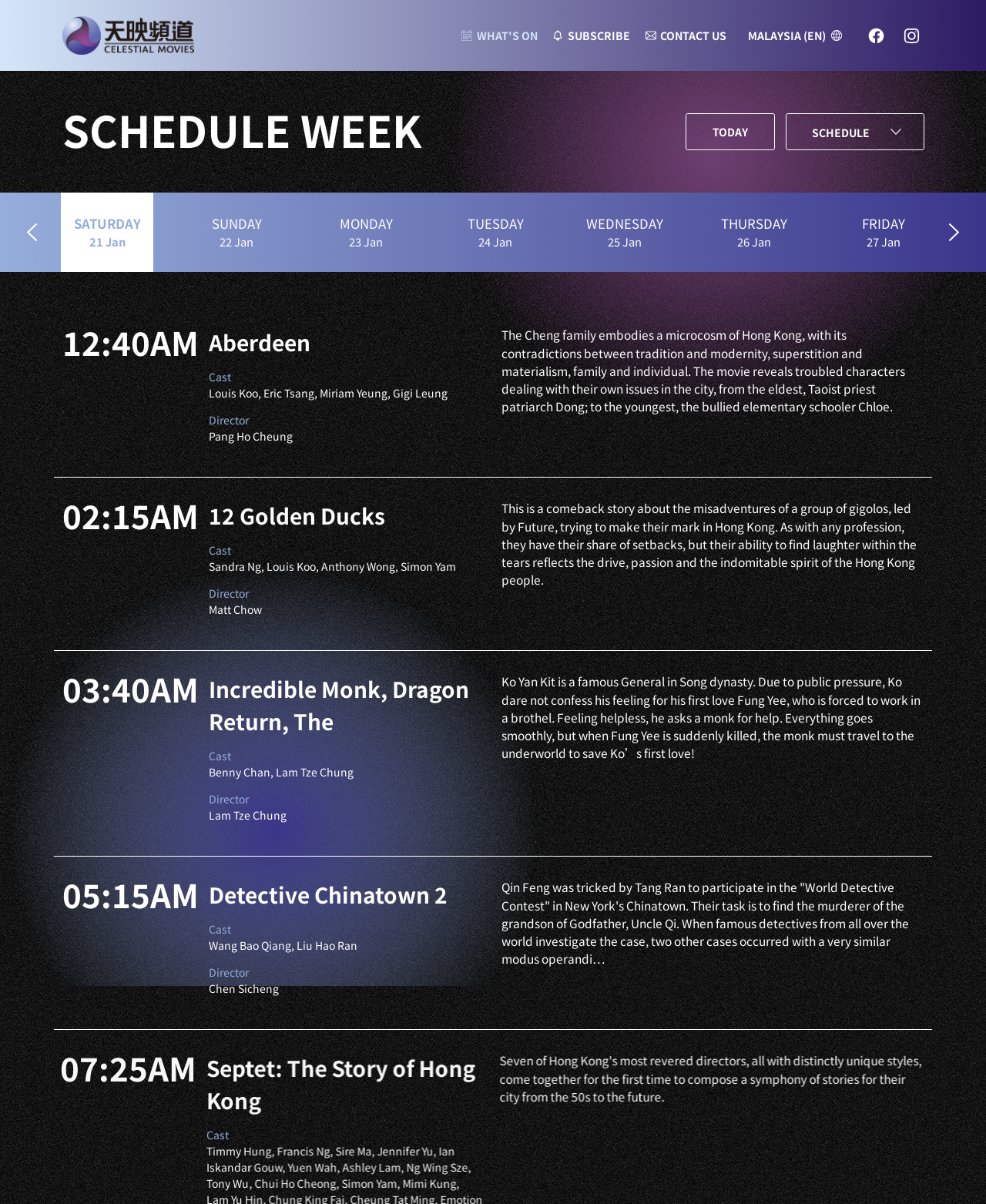How many social media links are available?
Please provide a single word or phrase as the answer based on the screenshot.

2